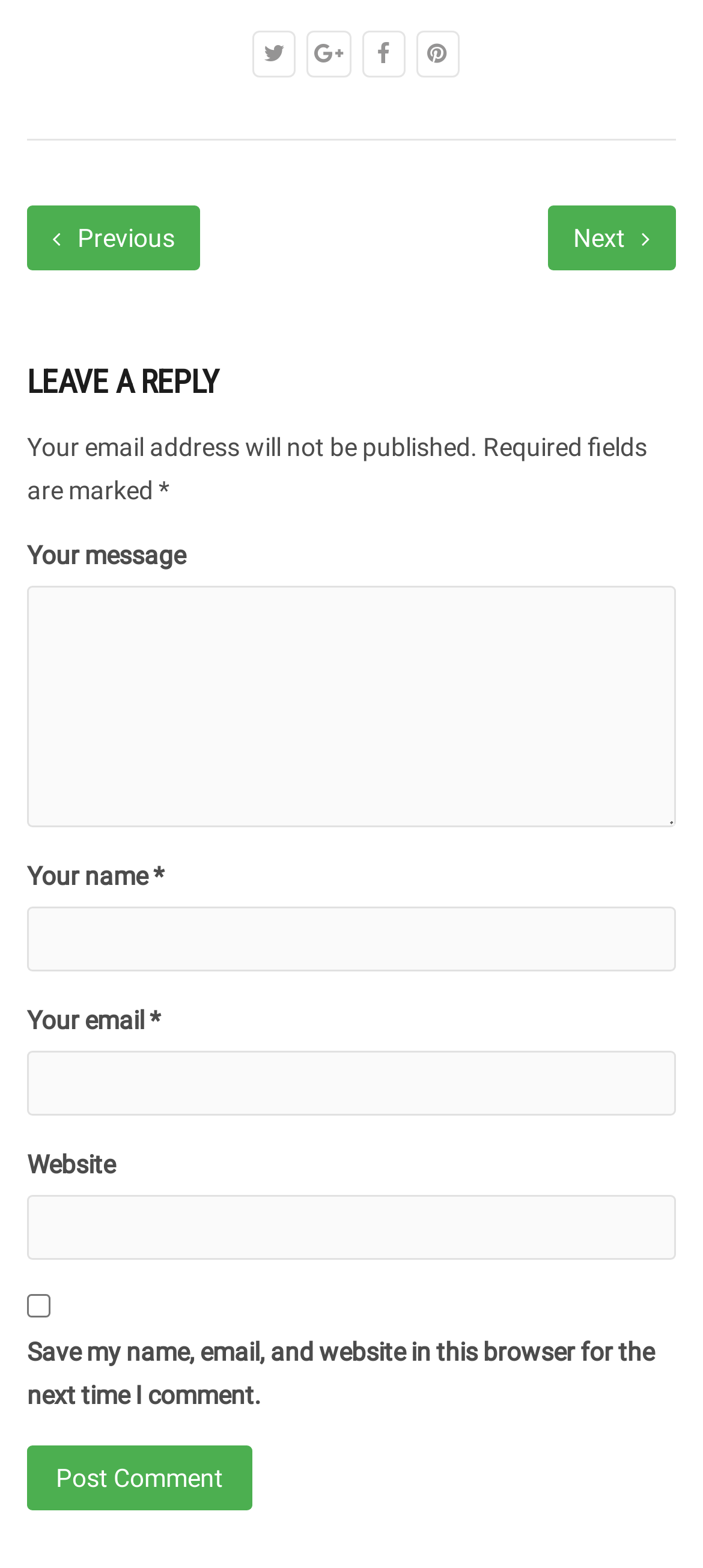What is the label of the checkbox?
Please provide a single word or phrase based on the screenshot.

Save my name, email, and website